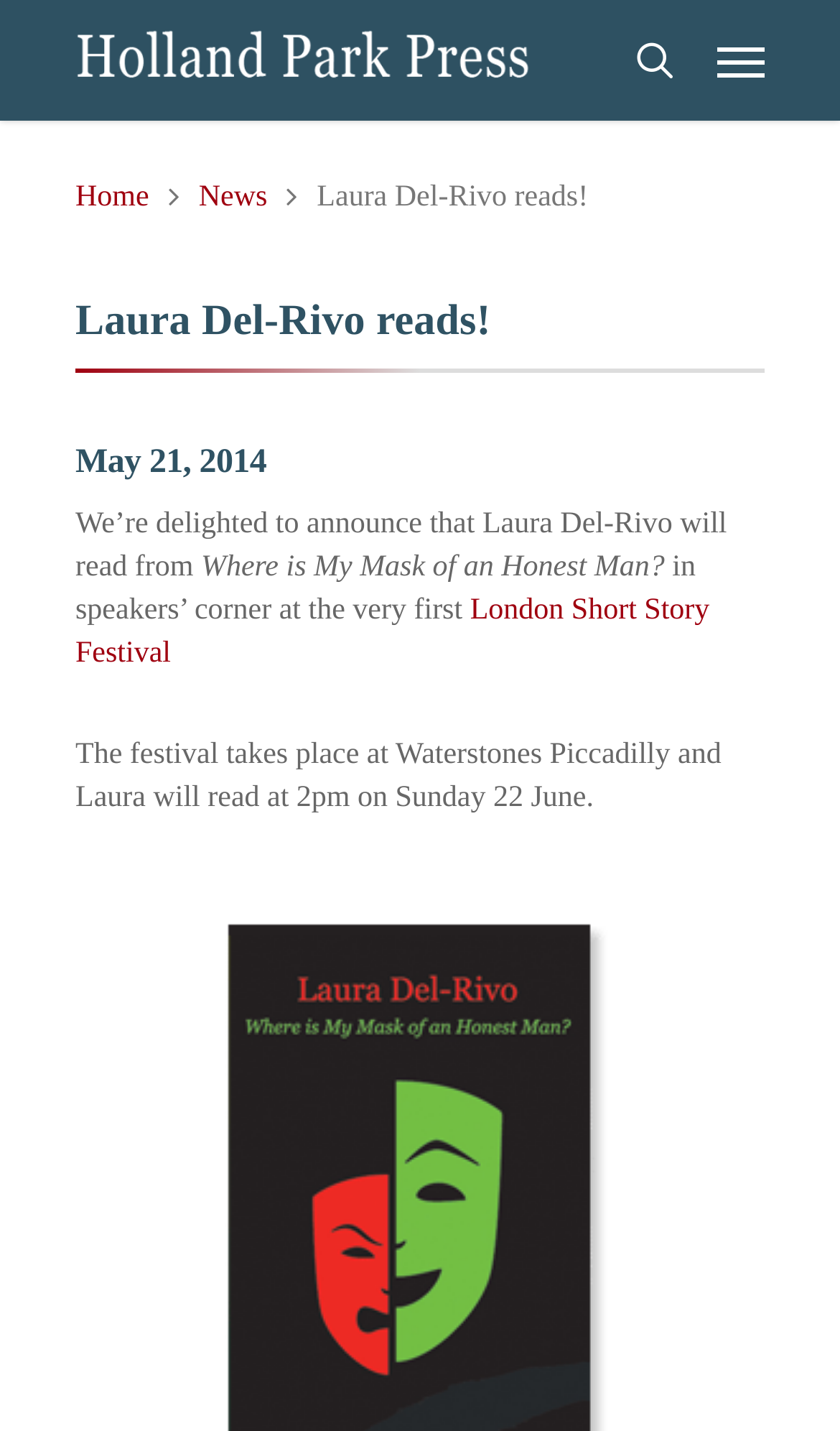Extract the bounding box of the UI element described as: "London Short Story Festival".

[0.09, 0.416, 0.845, 0.468]